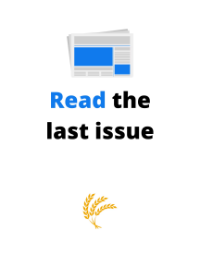What is the purpose of the image?
Based on the screenshot, give a detailed explanation to answer the question.

The image is likely serving as a call-to-action for visitors to engage with the most recent edition of a publication, inviting them to explore its contents, as indicated by the phrase 'Read the last issue'.